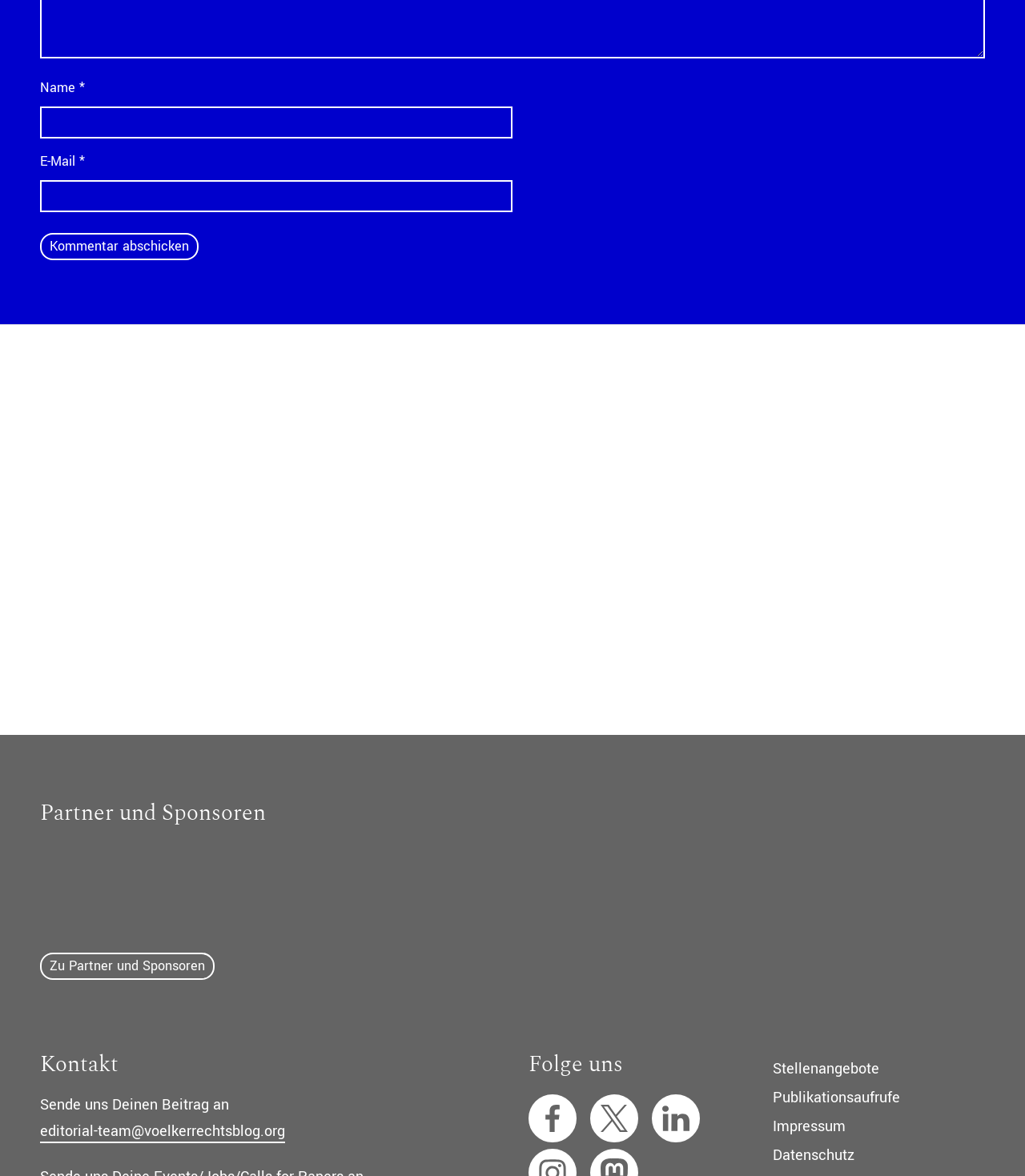Identify the bounding box coordinates of the area that should be clicked in order to complete the given instruction: "Subscribe to the blog". The bounding box coordinates should be four float numbers between 0 and 1, i.e., [left, top, right, bottom].

[0.926, 0.49, 0.945, 0.506]